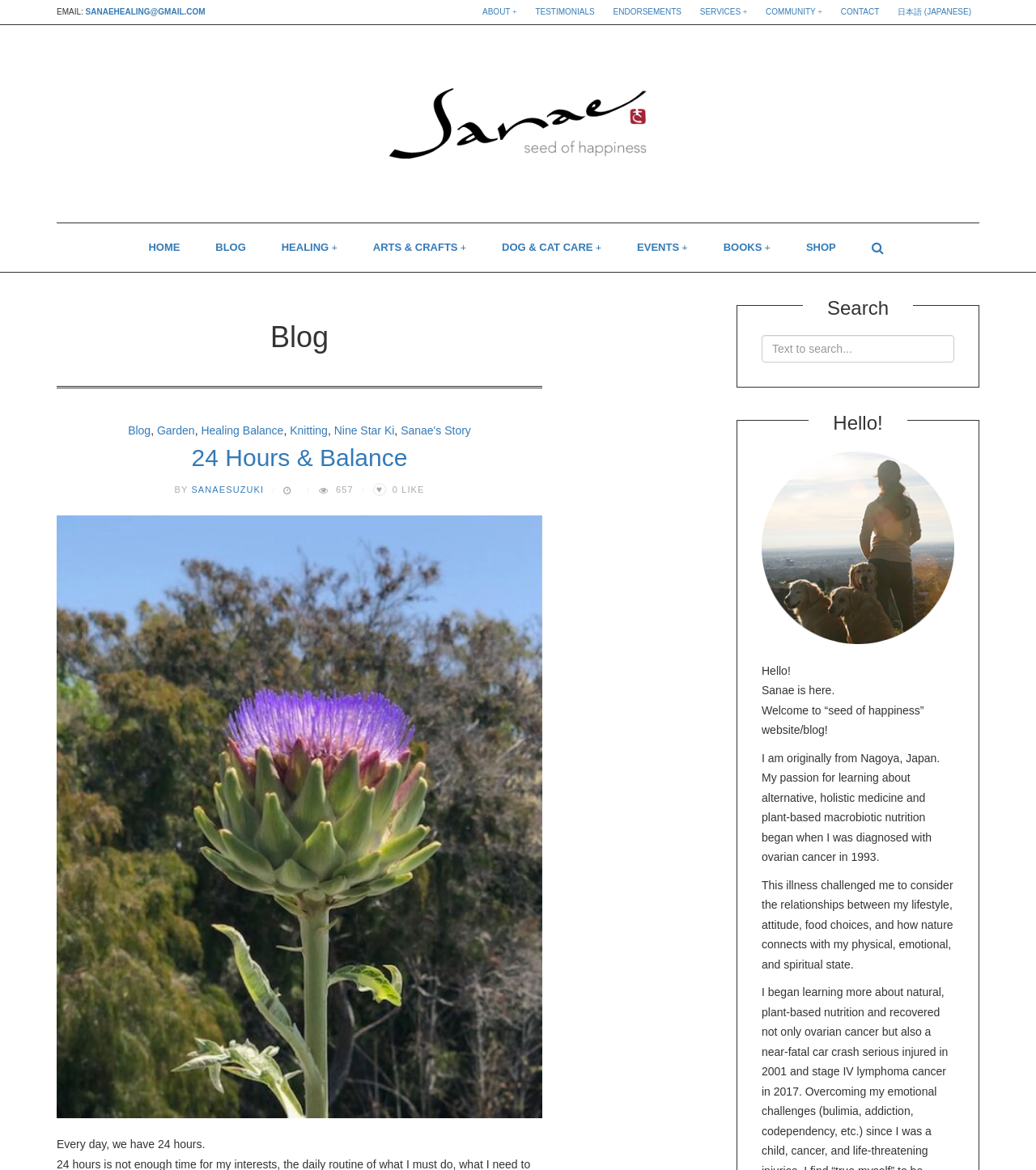Locate the bounding box coordinates of the element I should click to achieve the following instruction: "Search for something".

[0.735, 0.287, 0.921, 0.31]